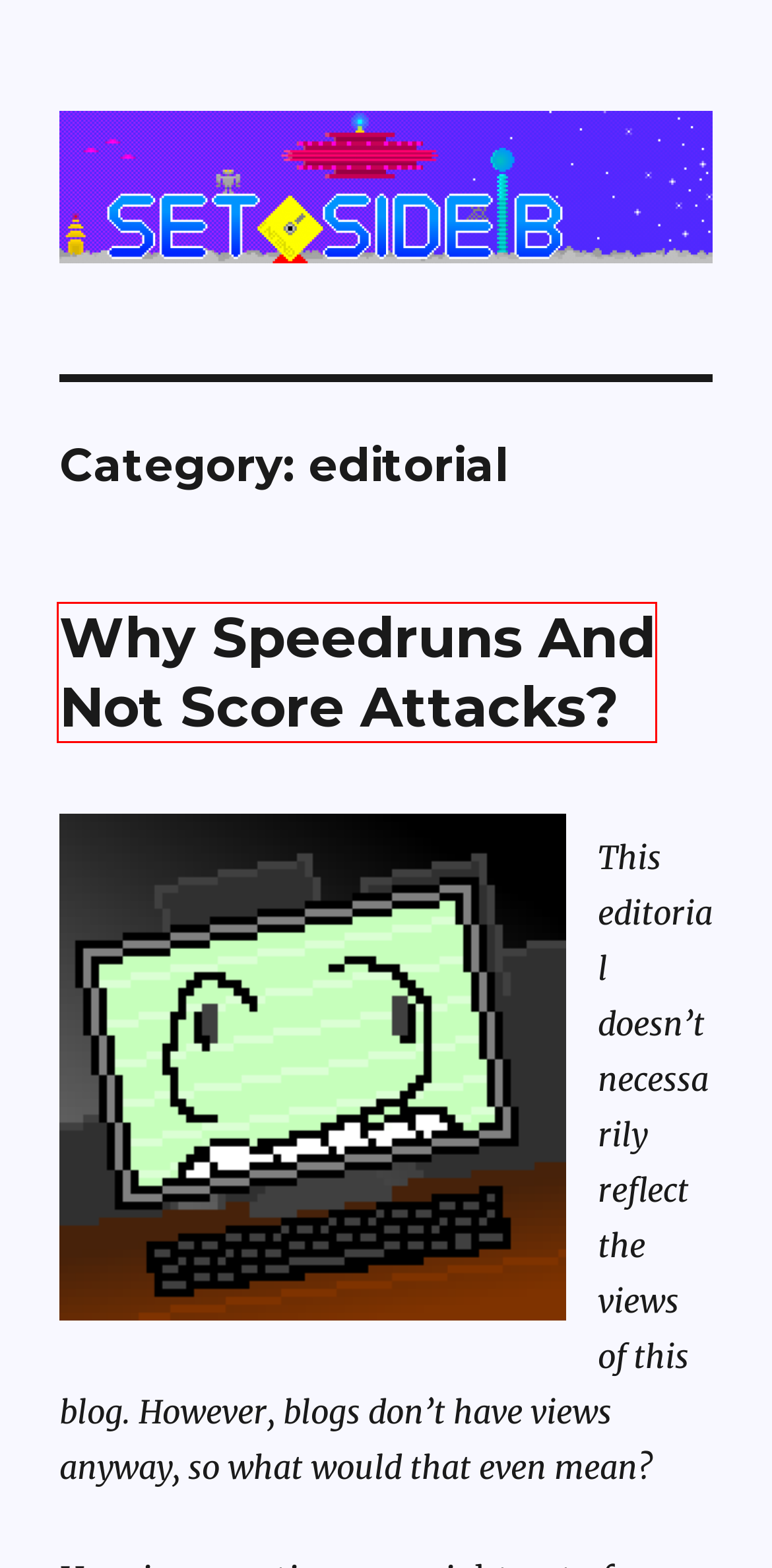Using the screenshot of a webpage with a red bounding box, pick the webpage description that most accurately represents the new webpage after the element inside the red box is clicked. Here are the candidates:
A. Homestar Runner: Dangeresque in The Roomisode Triungulate – Set Side B
B. language – Set Side B
C. Set Side B – The Flipside of Gaming
D. musing – Set Side B
E. rodneylives - itch.io
F. Everything2
G. Why Speedruns And Not Score Attacks? – Set Side B
H. 2023 – Set Side B

G